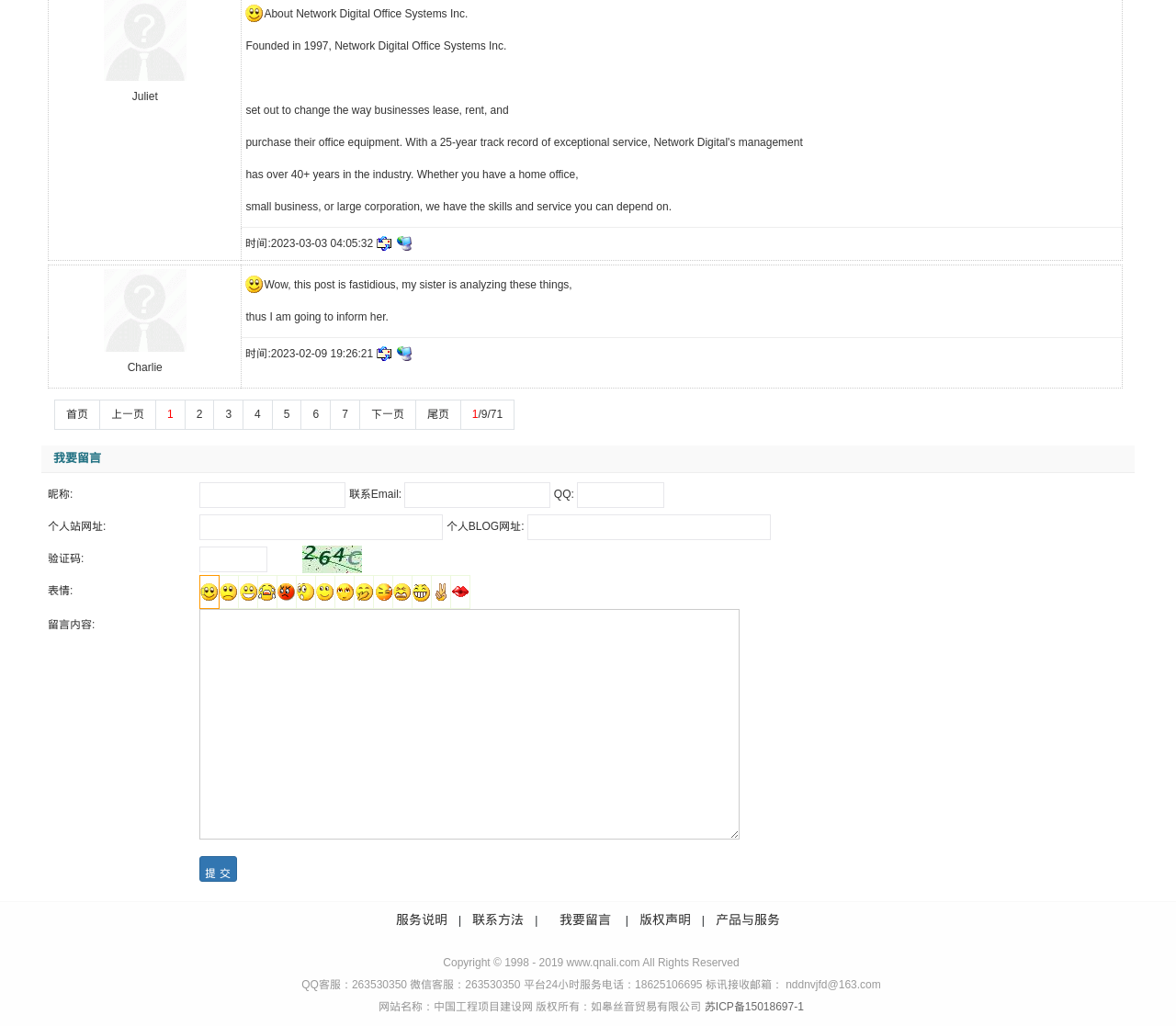How many links are there in the first row?
Answer with a single word or short phrase according to what you see in the image.

5